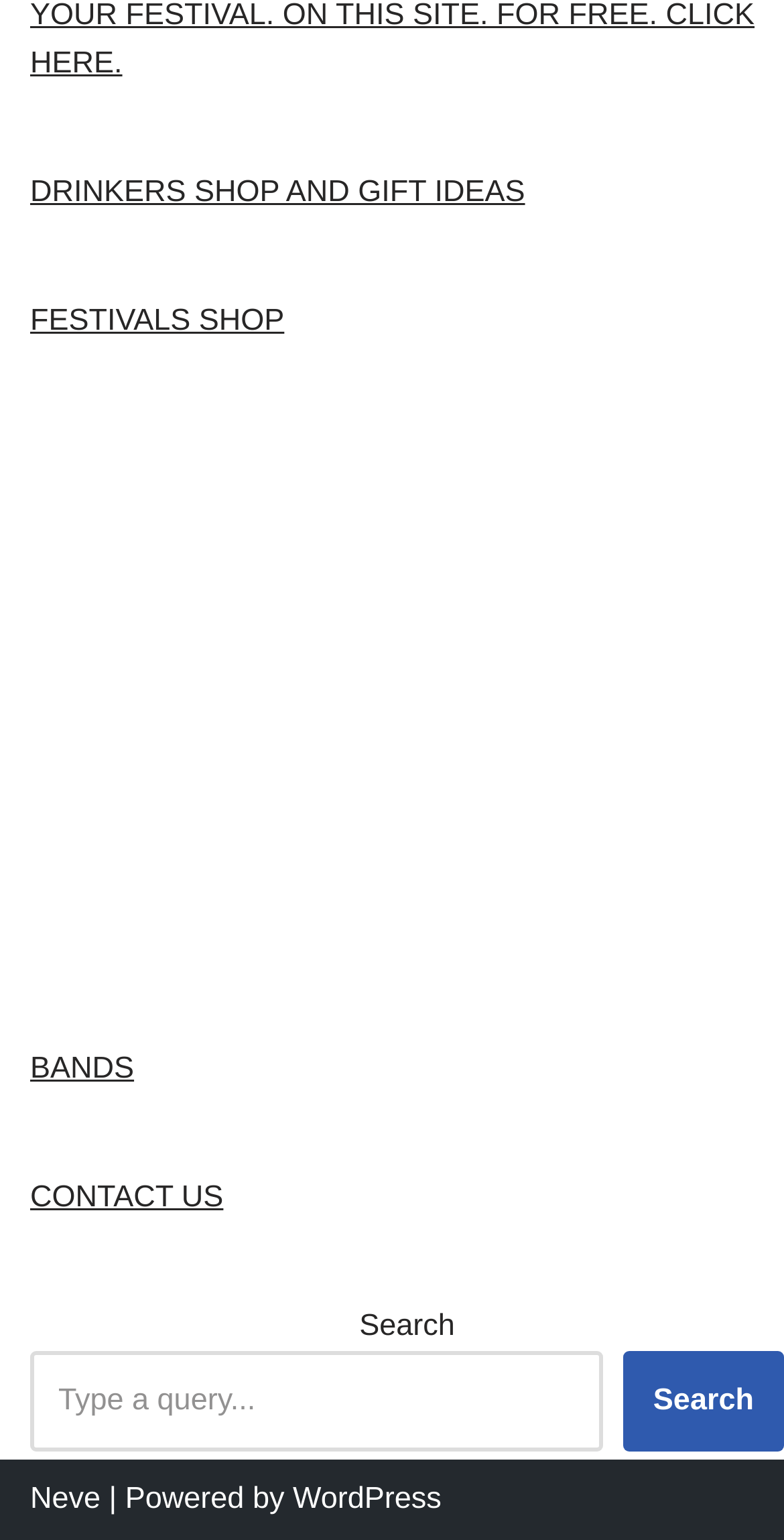Find the bounding box coordinates of the element you need to click on to perform this action: 'Contact us'. The coordinates should be represented by four float values between 0 and 1, in the format [left, top, right, bottom].

[0.038, 0.766, 0.285, 0.788]